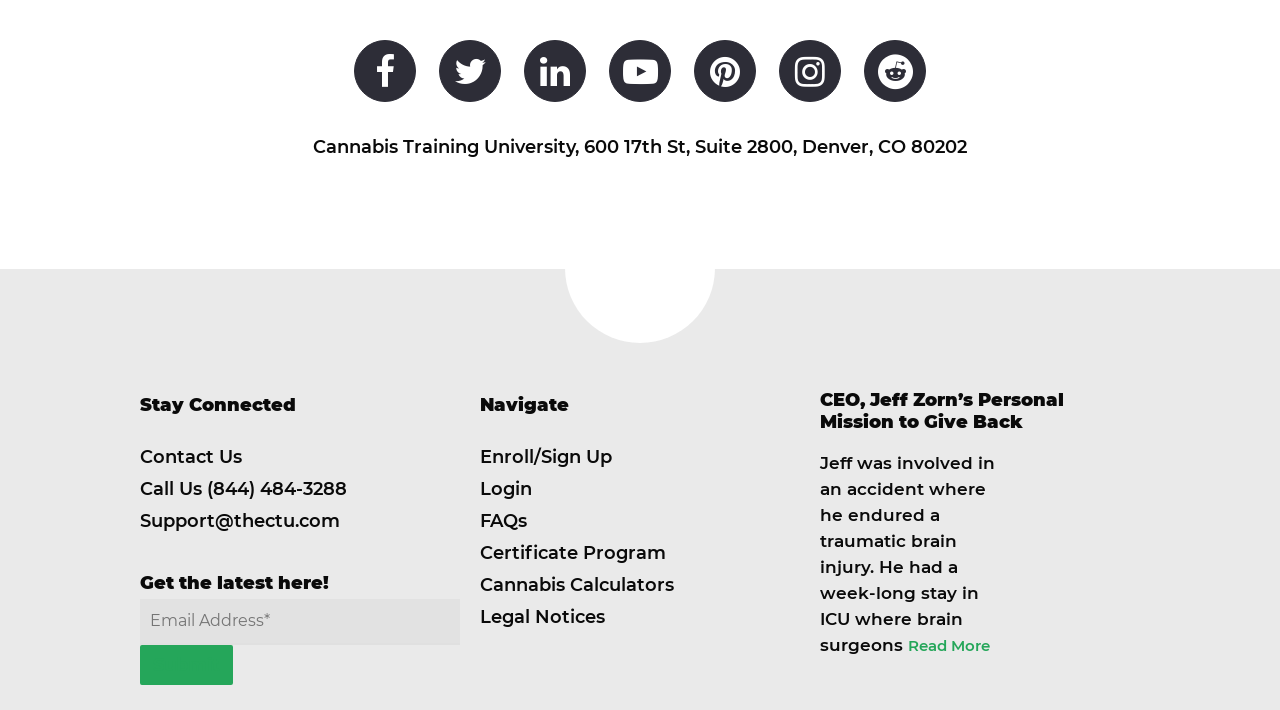What is the purpose of the textbox?
Examine the webpage screenshot and provide an in-depth answer to the question.

I inferred the purpose of the textbox by looking at the surrounding elements. The textbox is located below the StaticText element with ID 244, which says 'Get the latest here!'. This suggests that the textbox is used to receive updates or news.